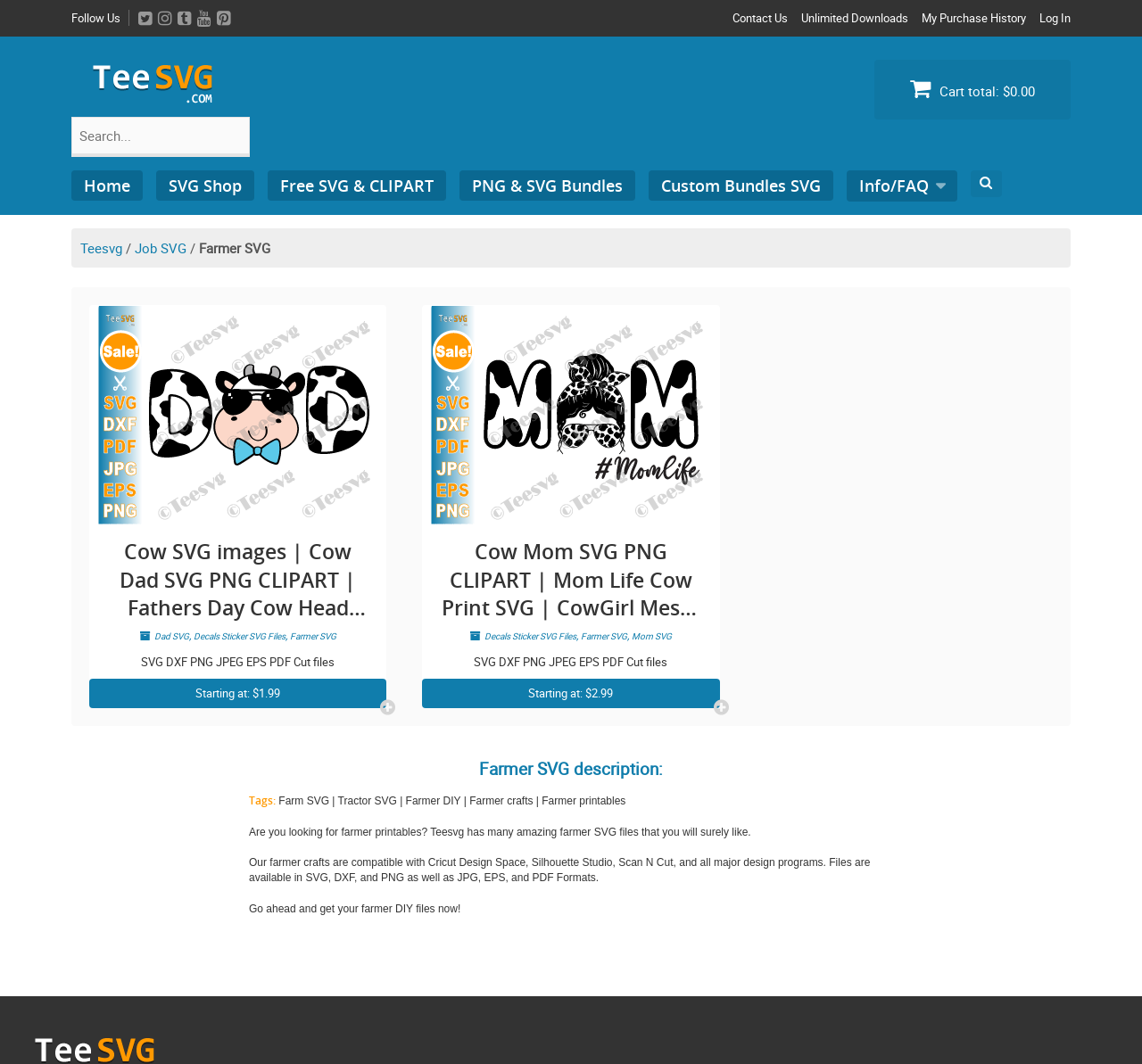Find the bounding box coordinates for the area you need to click to carry out the instruction: "Get cow head SVG images". The coordinates should be four float numbers between 0 and 1, indicated as [left, top, right, bottom].

[0.086, 0.475, 0.331, 0.492]